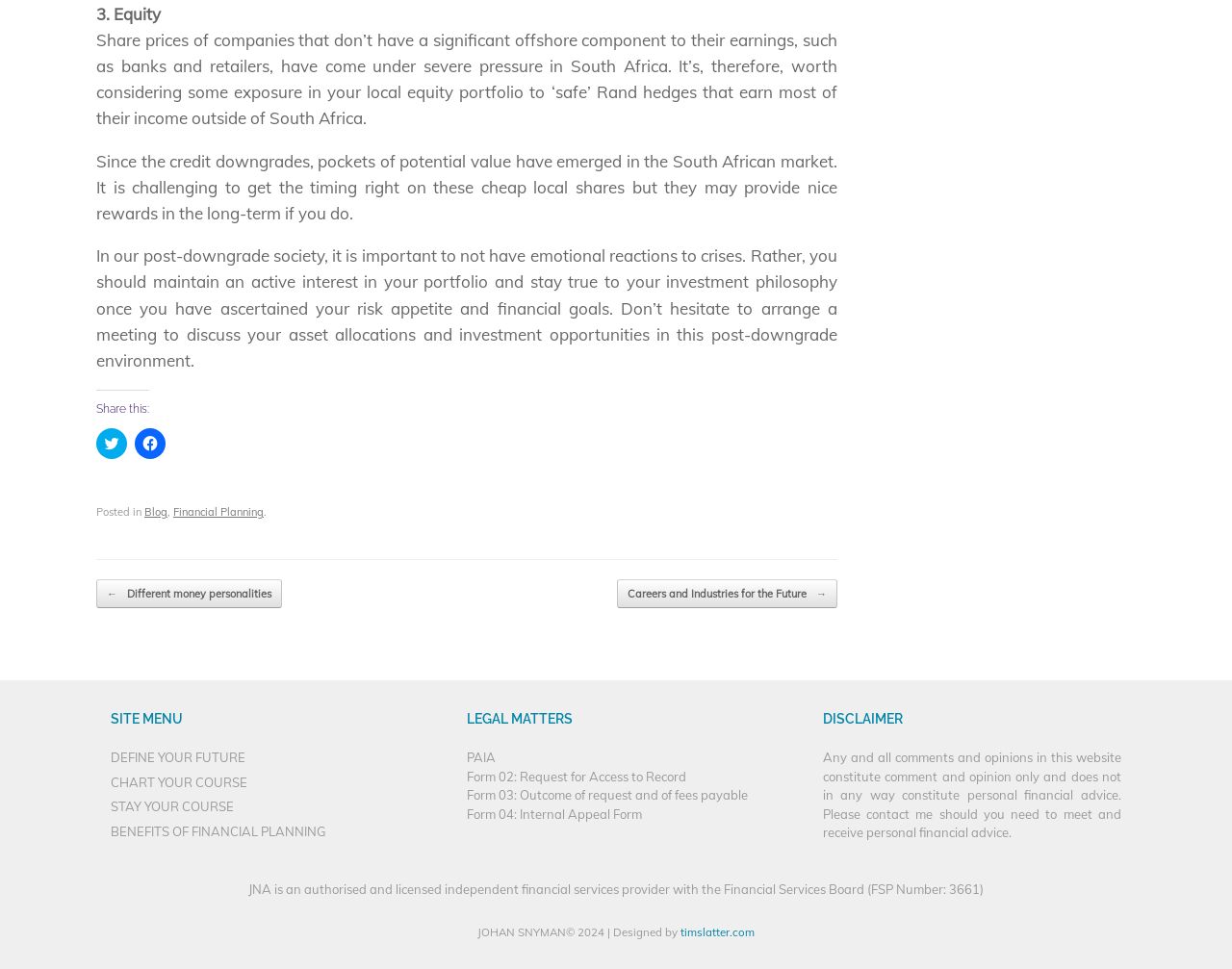Identify the bounding box coordinates of the clickable section necessary to follow the following instruction: "Visit the disclaimer page". The coordinates should be presented as four float numbers from 0 to 1, i.e., [left, top, right, bottom].

[0.668, 0.732, 0.91, 0.753]